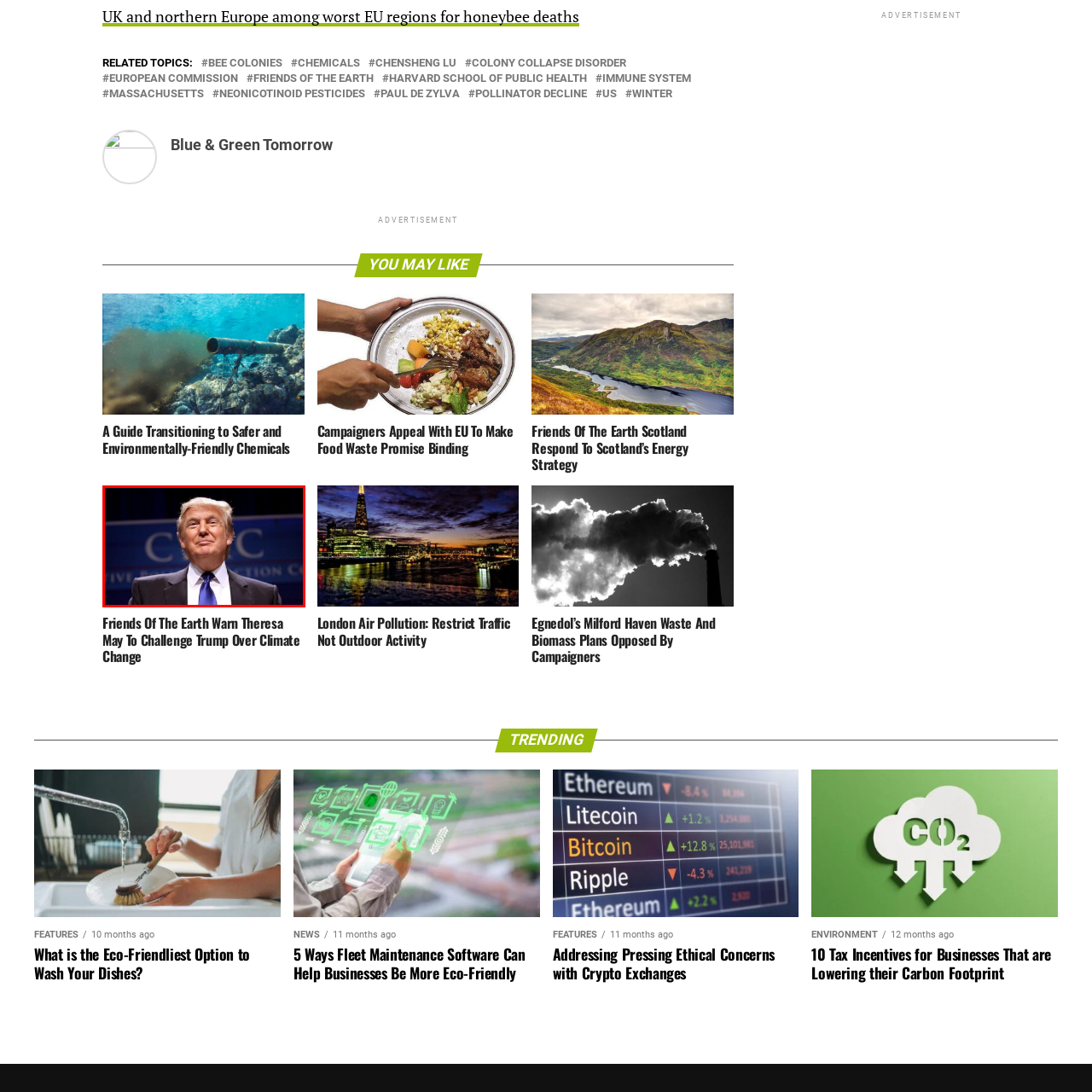Inspect the image bordered by the red bounding box and supply a comprehensive response to the upcoming question based on what you see in the image: What is the man's facial expression?

According to the caption, the man is presenting an expression of self-assuredness, which implies that he exudes confidence and is comfortable in his surroundings.